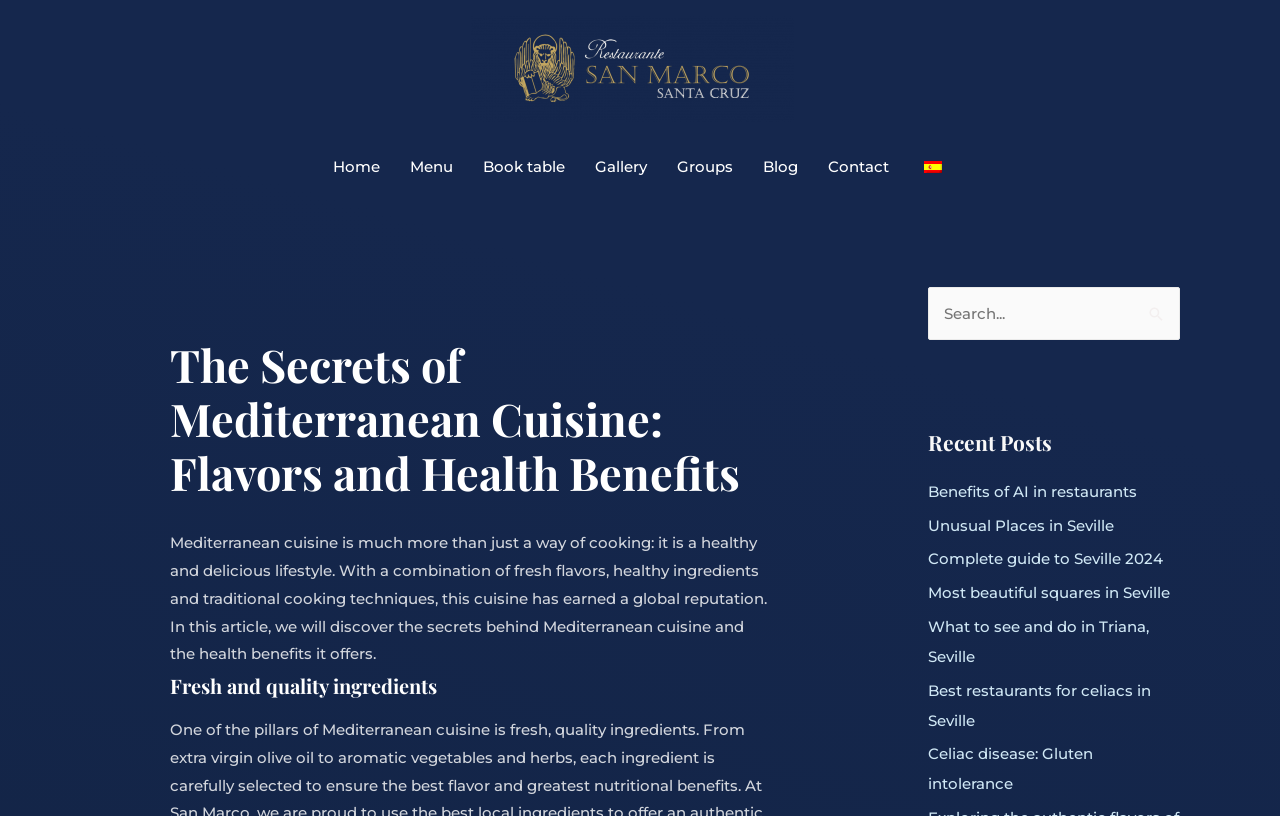Locate the bounding box of the UI element described in the following text: "Book table".

[0.366, 0.168, 0.453, 0.241]